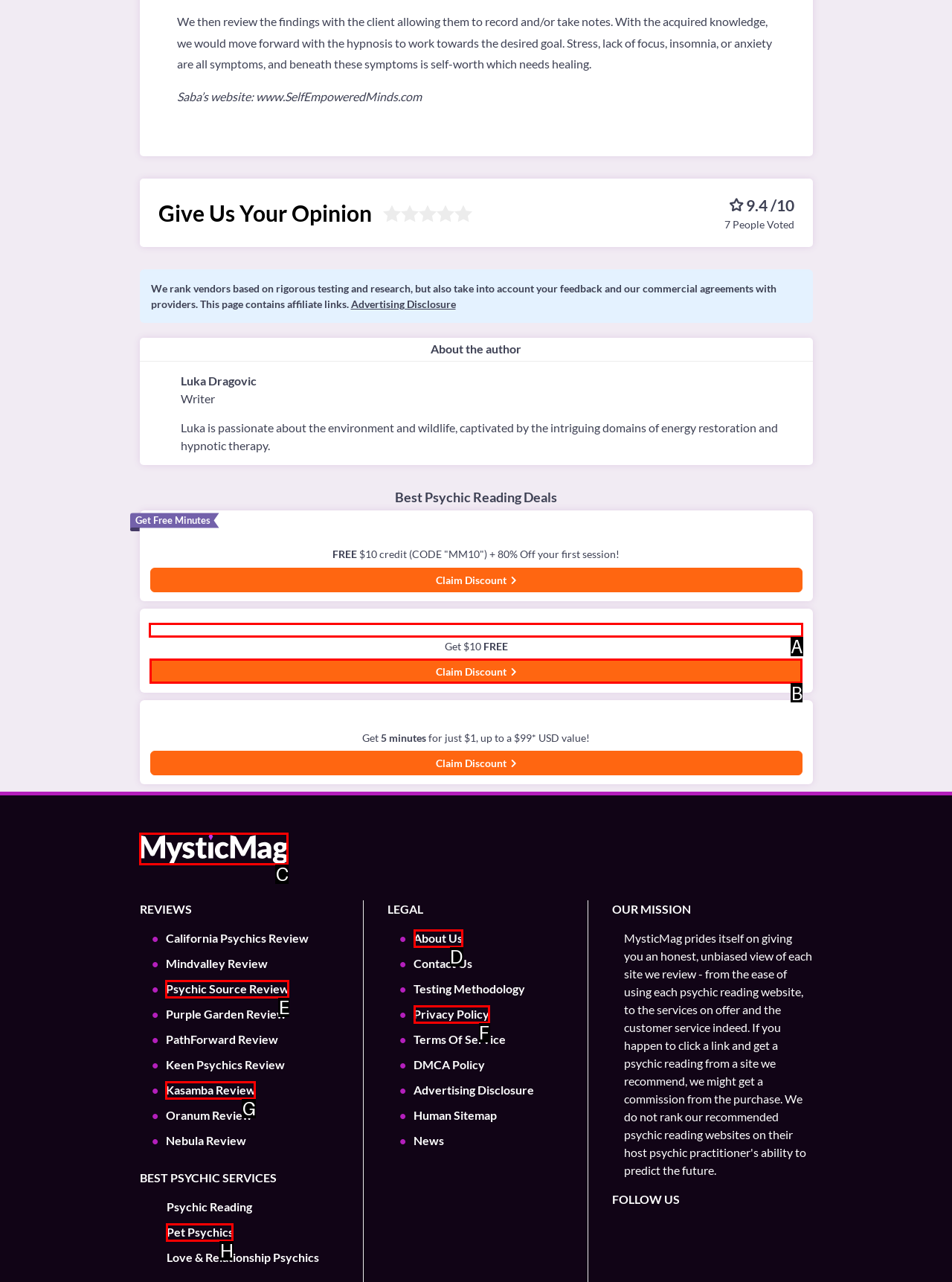Point out the HTML element I should click to achieve the following task: Claim discount on 'Purple Garden' Provide the letter of the selected option from the choices.

A